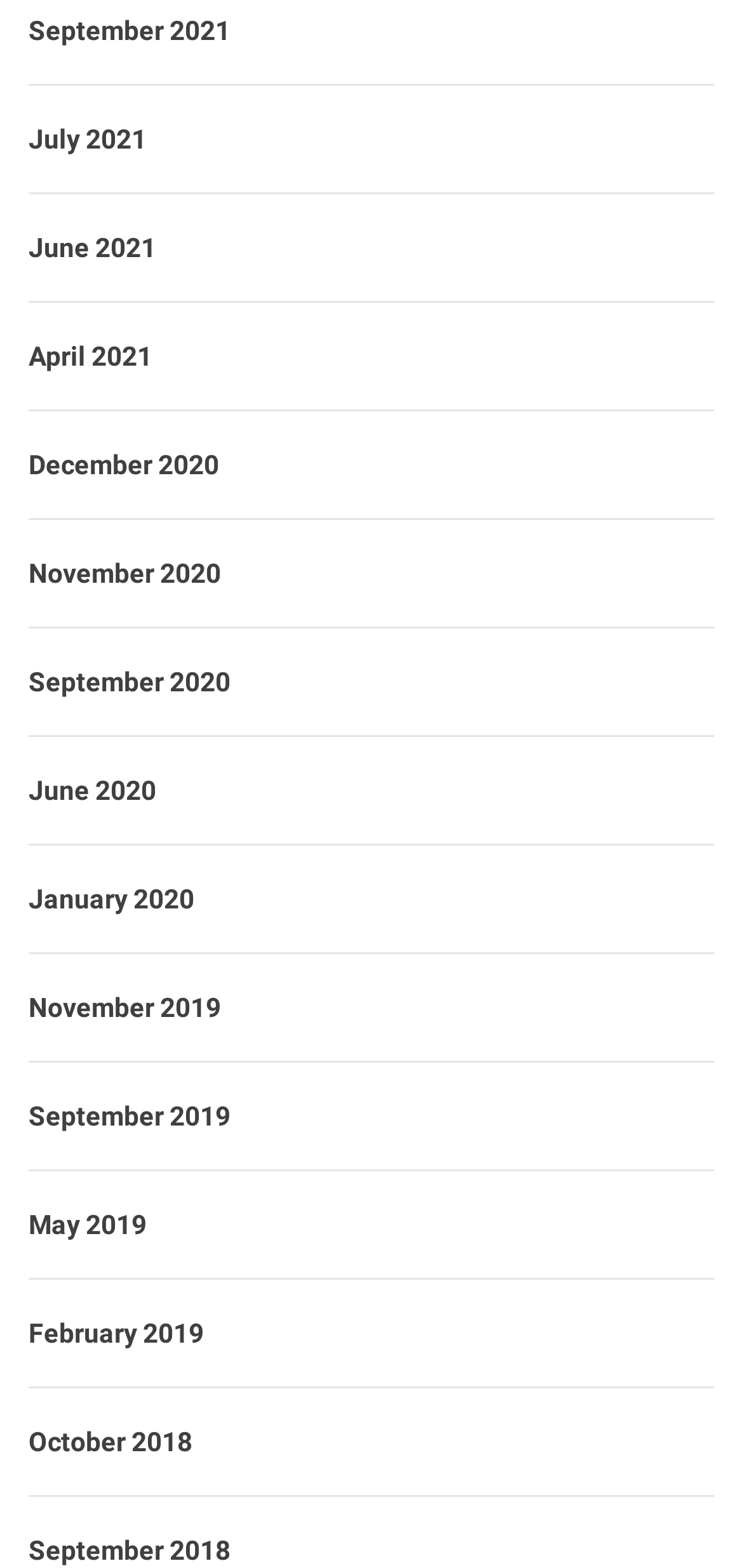Can you specify the bounding box coordinates for the region that should be clicked to fulfill this instruction: "go to June 2020".

[0.038, 0.488, 0.962, 0.539]